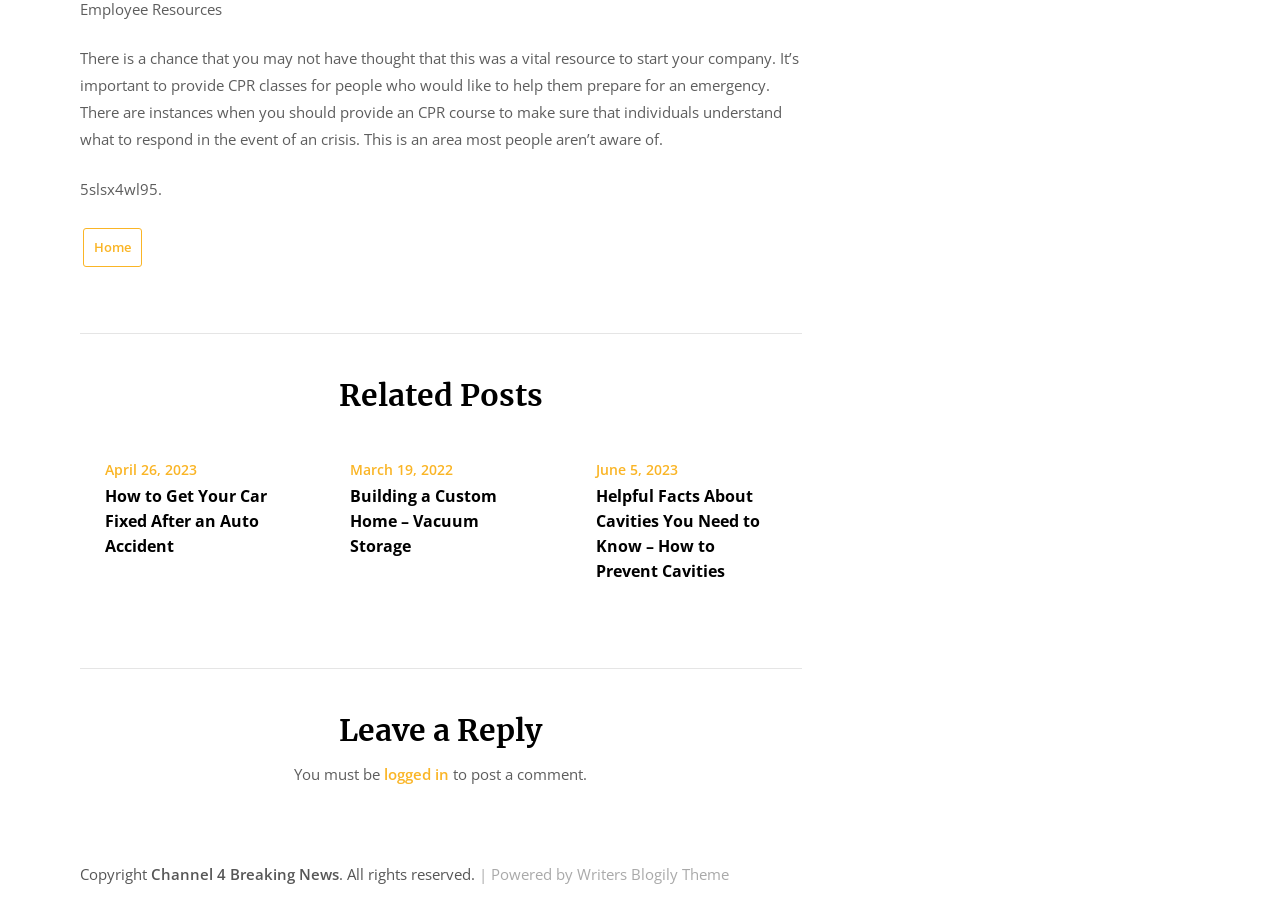Extract the bounding box coordinates for the described element: "Writers Blogily Theme". The coordinates should be represented as four float numbers between 0 and 1: [left, top, right, bottom].

[0.451, 0.951, 0.57, 0.973]